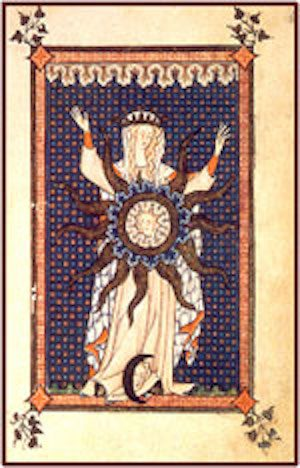Answer in one word or a short phrase: 
What is the mission of The Chalice of Repose Project?

To provide care for the physical and spiritual needs of the dying